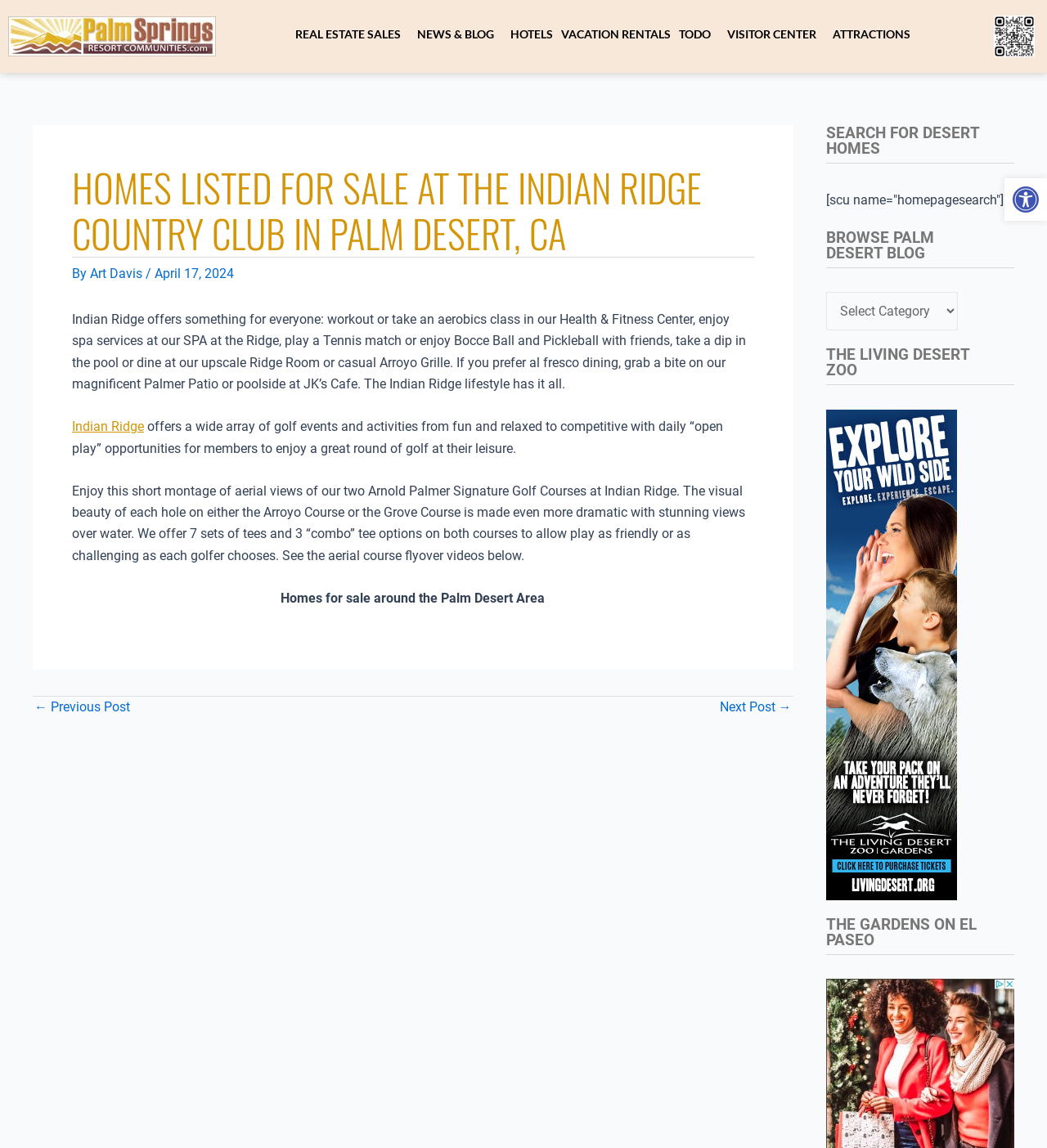Please pinpoint the bounding box coordinates for the region I should click to adhere to this instruction: "Read about HOMES LISTED FOR SALE AT THE INDIAN RIDGE COUNTRY CLUB IN PALM DESERT, CA".

[0.069, 0.143, 0.72, 0.224]